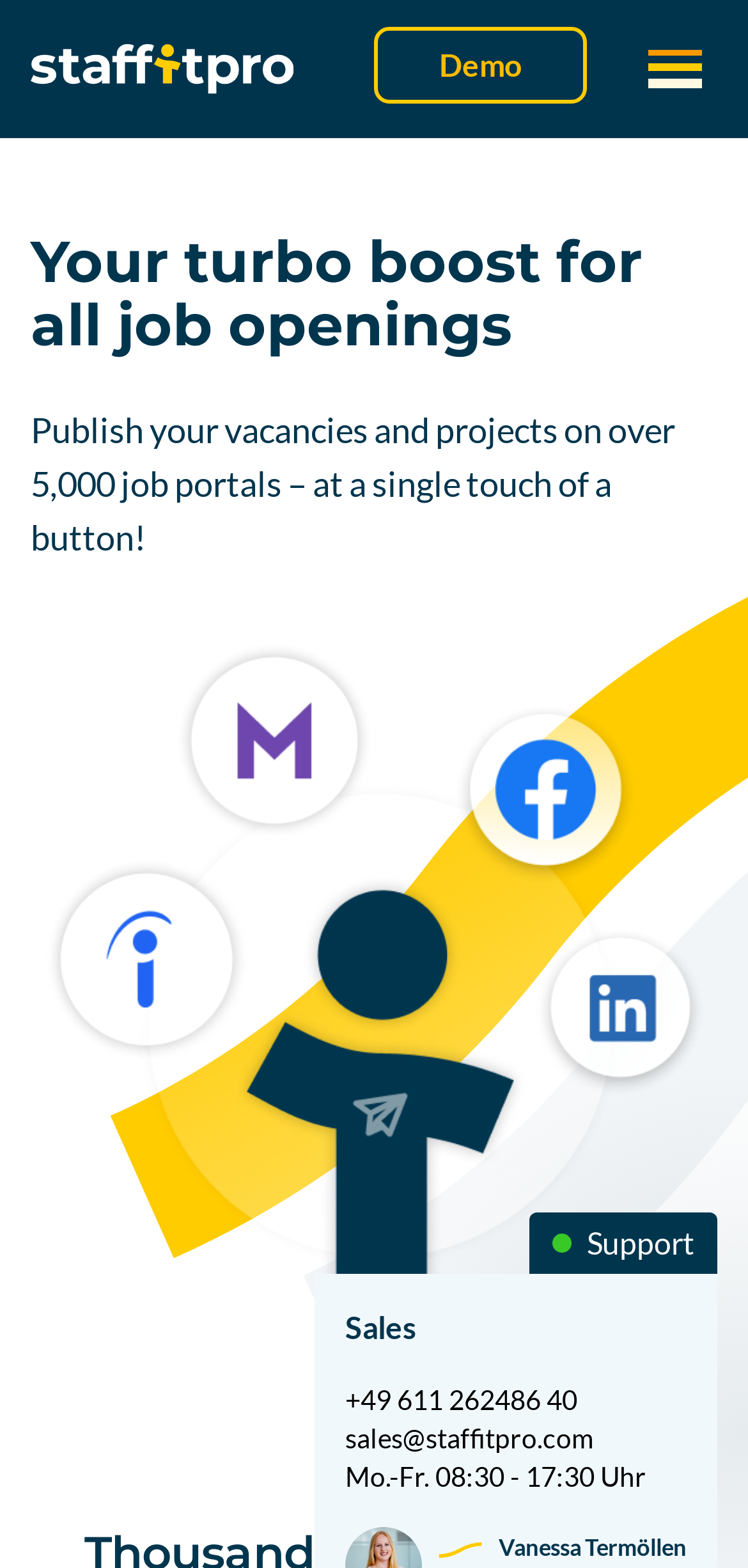Respond to the question below with a single word or phrase:
Is there a demo available?

Yes